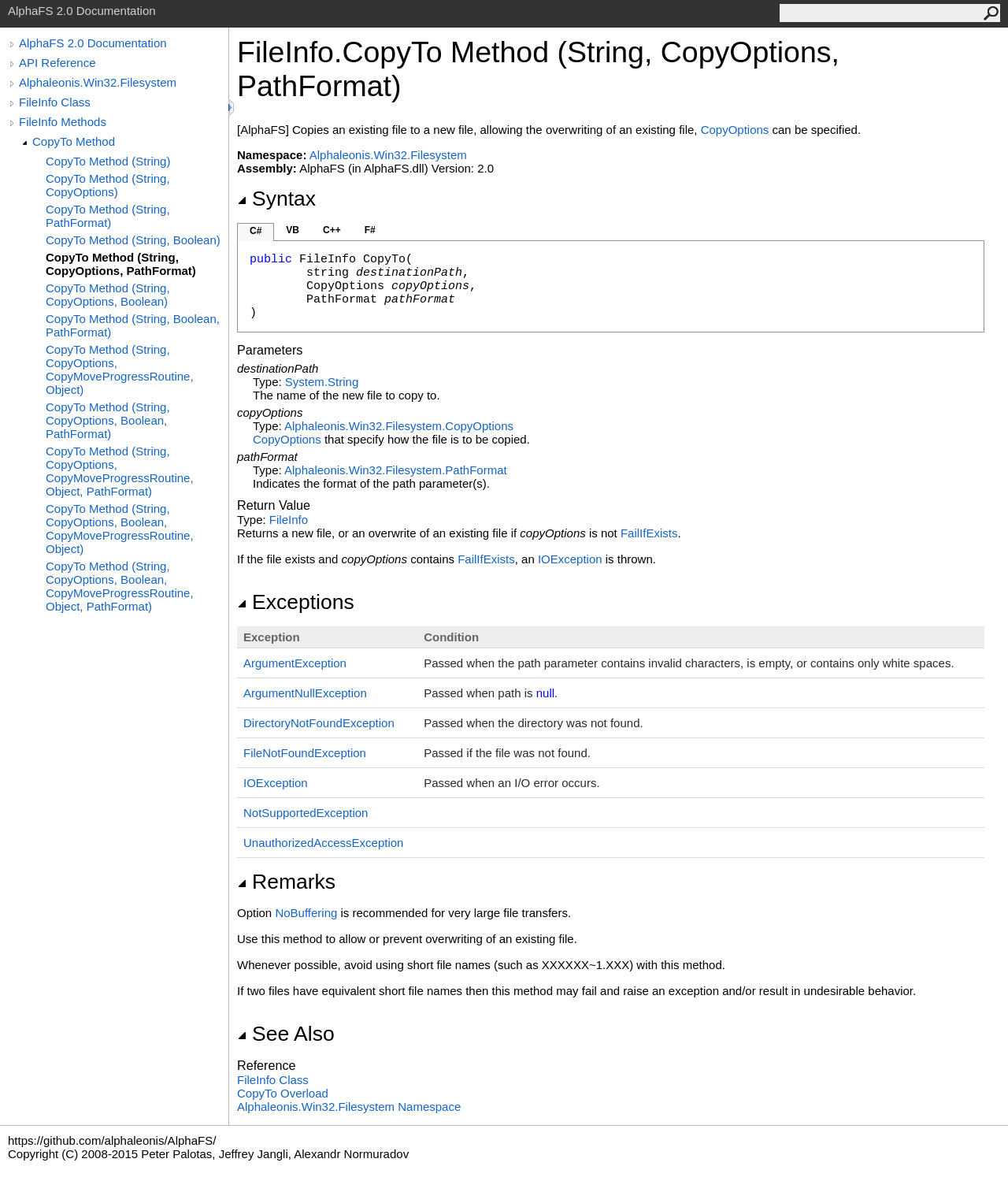Refer to the screenshot and give an in-depth answer to this question: What is the namespace of the FileInfo class?

I found the answer by looking at the 'Namespace:' section on the webpage, which states that the namespace of the FileInfo class is Alphaleonis.Win32.Filesystem.